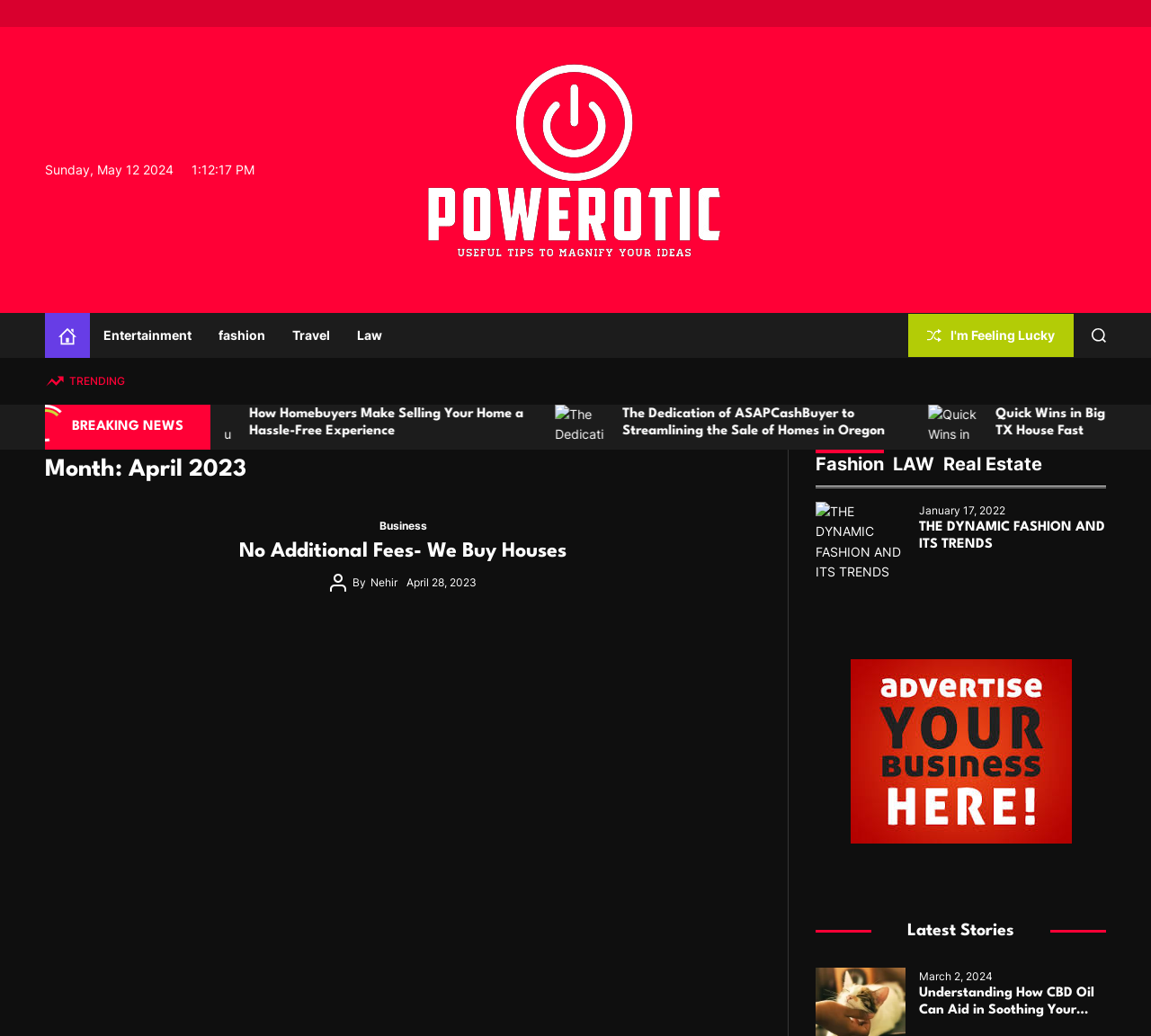Who is the author of the article 'No Additional Fees- We Buy Houses'?
Please give a detailed and elaborate answer to the question.

I found the article 'No Additional Fees- We Buy Houses' on the webpage, which contains a byline with the text 'By Nehir'. Therefore, the author of this article is Nehir.